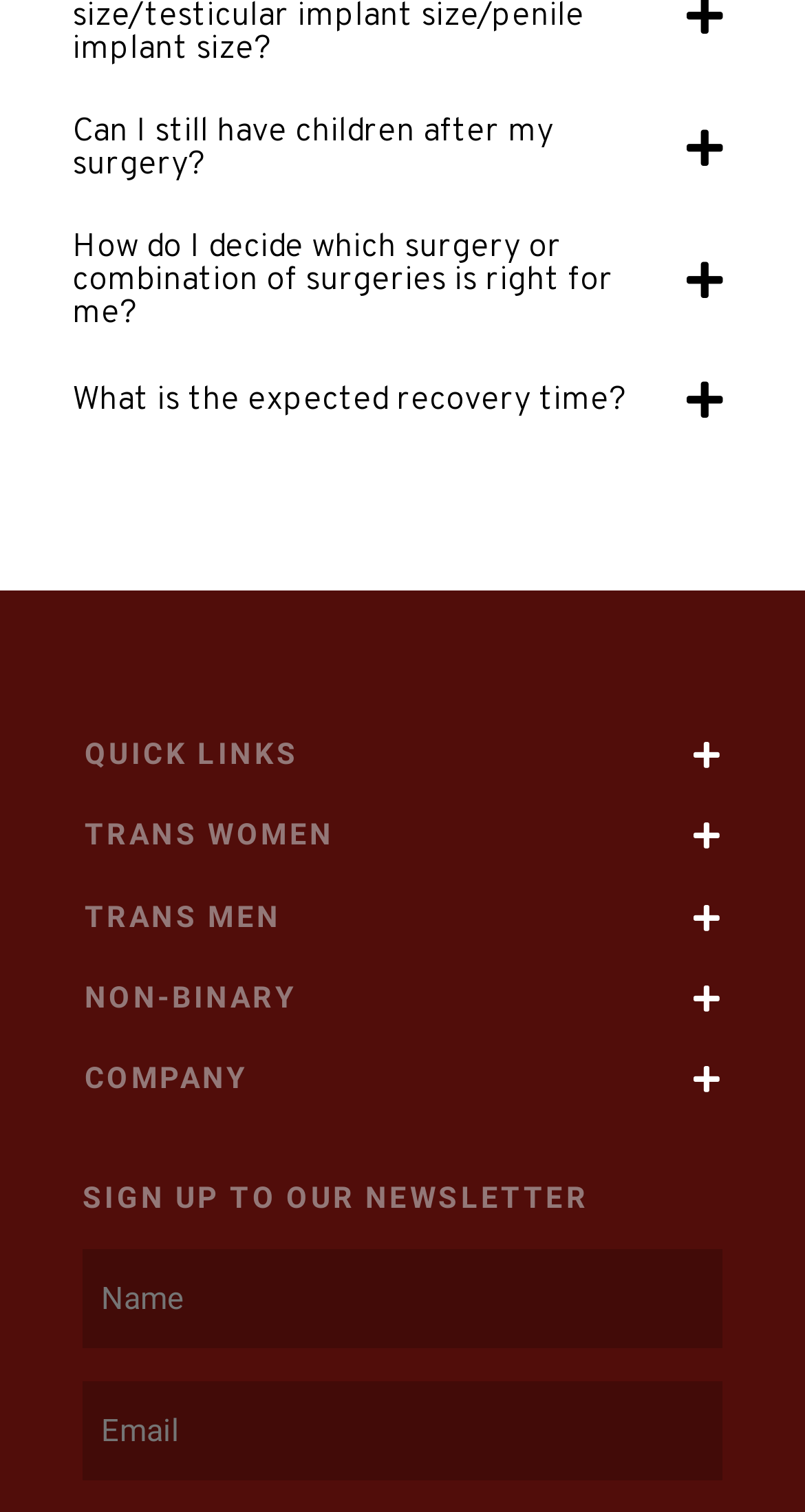Determine the bounding box coordinates of the section I need to click to execute the following instruction: "Click the 'TRANS WOMEN' button". Provide the coordinates as four float numbers between 0 and 1, i.e., [left, top, right, bottom].

[0.105, 0.527, 0.895, 0.58]